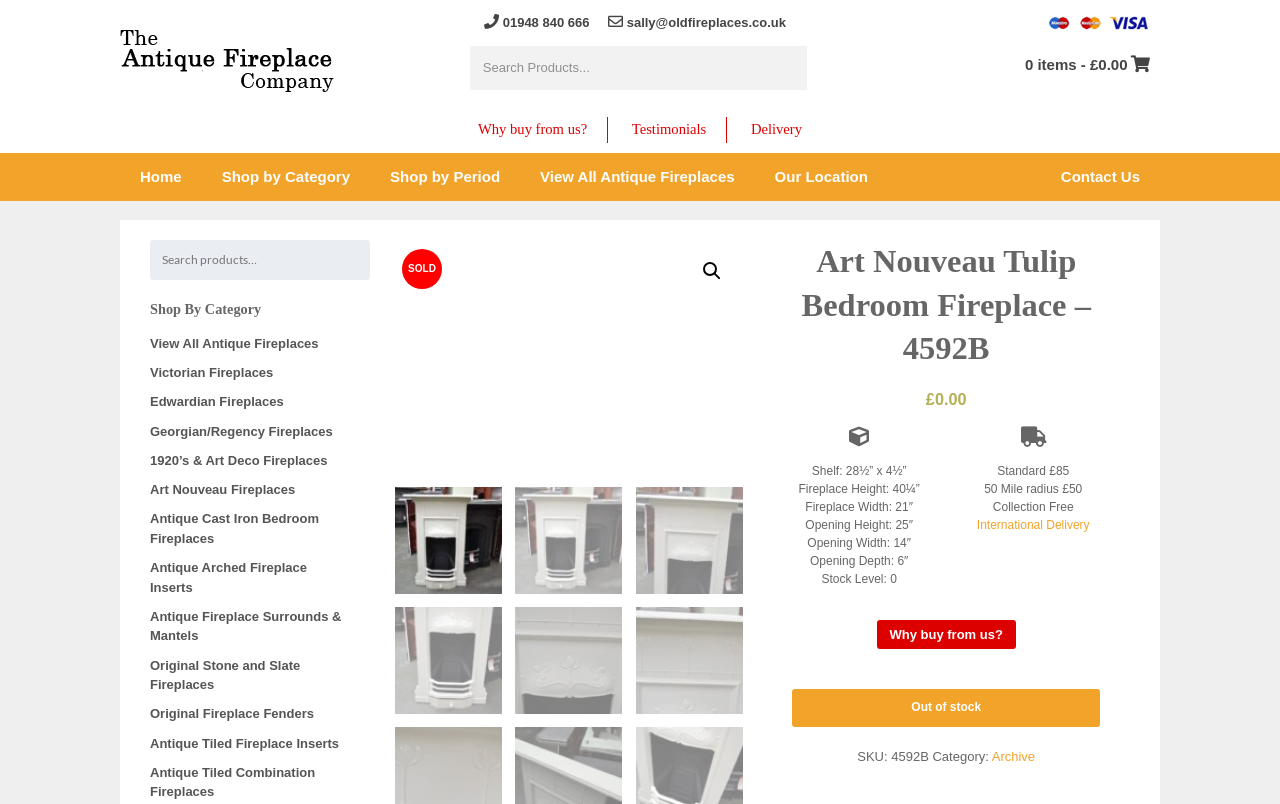Analyze the image and provide a detailed answer to the question: What is the category of this fireplace?

I found the category of the fireplace by looking at the link that says 'Category:' and then finding the corresponding link that says 'Archive'. This indicates that the category of the fireplace is Archive.